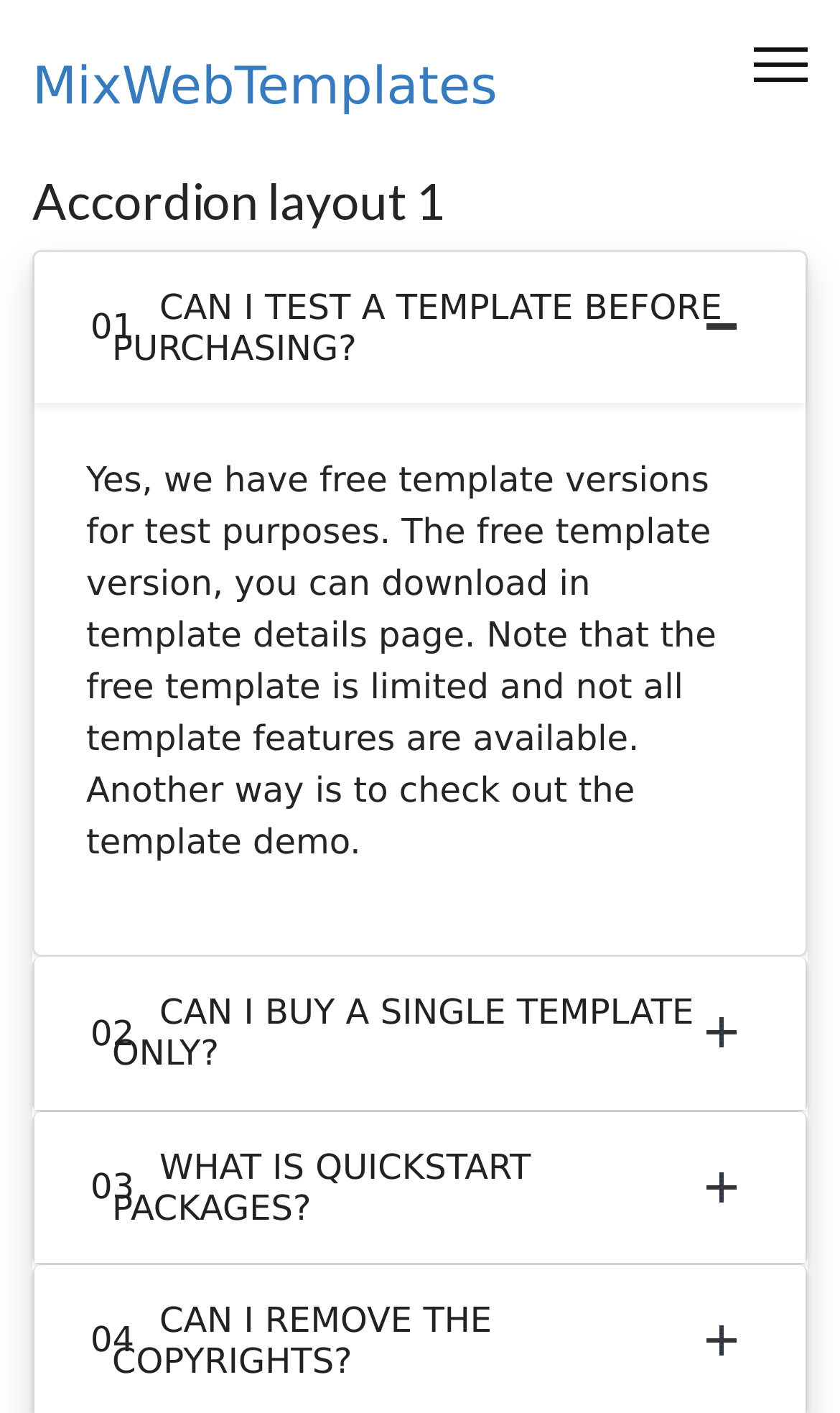Identify the bounding box for the UI element described as: "REQUEST A YARD SIGN!". Ensure the coordinates are four float numbers between 0 and 1, formatted as [left, top, right, bottom].

None